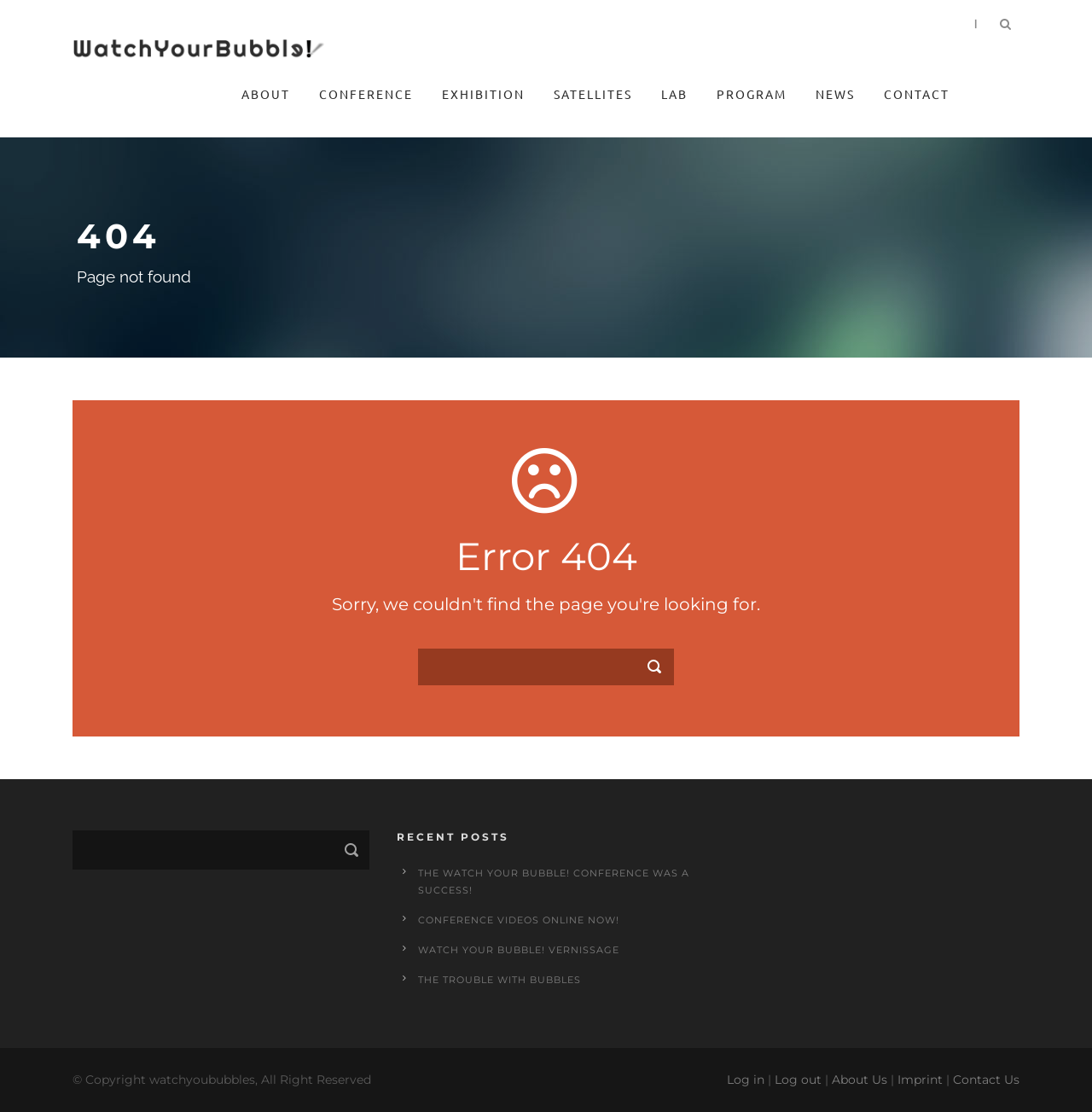Locate the bounding box coordinates of the element that should be clicked to fulfill the instruction: "type in the textbox".

[0.383, 0.583, 0.617, 0.616]